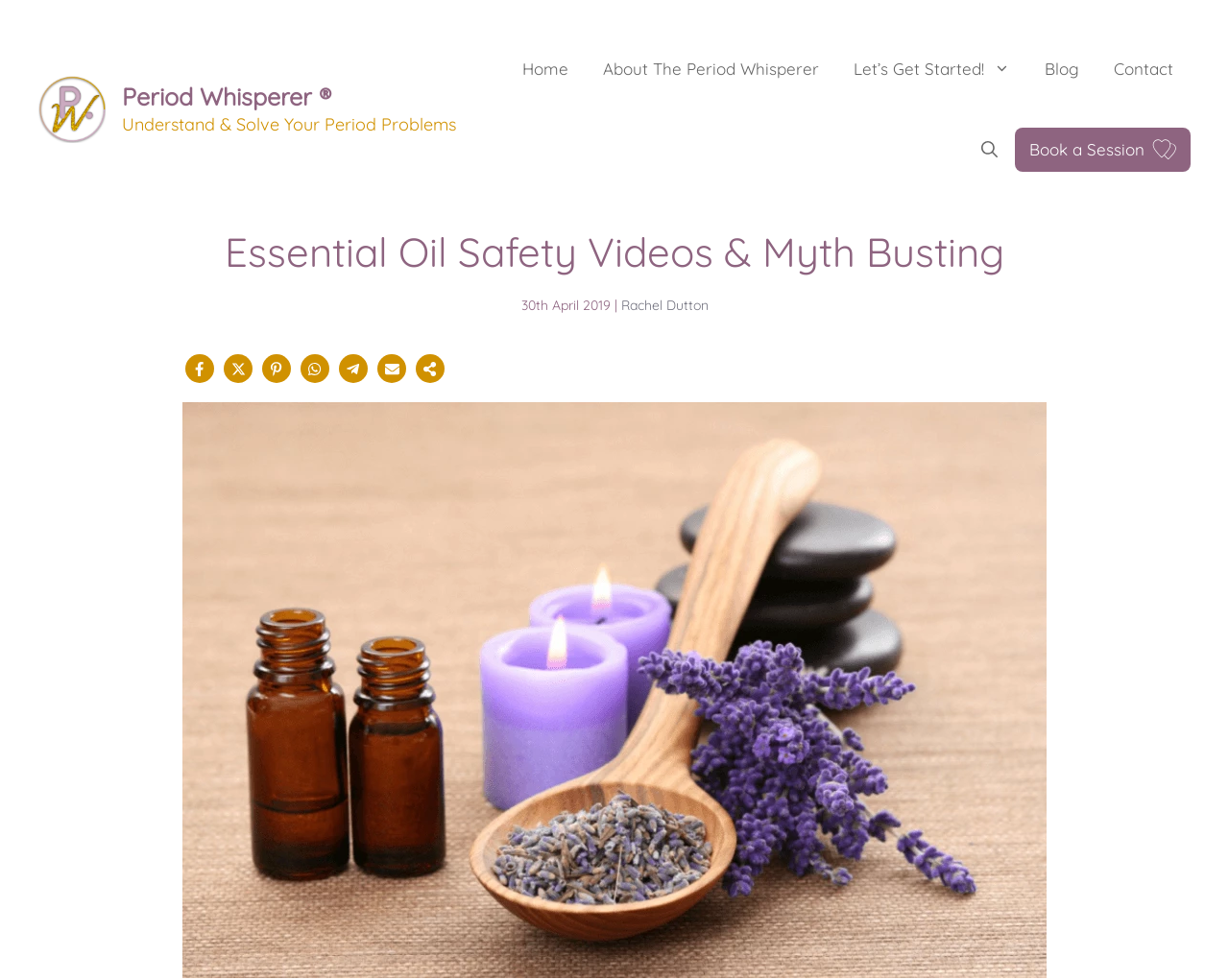What is the name of the website?
Using the image as a reference, answer the question in detail.

The name of the website can be found in the banner section at the top of the webpage, where it says 'Period Whisperer ®'.